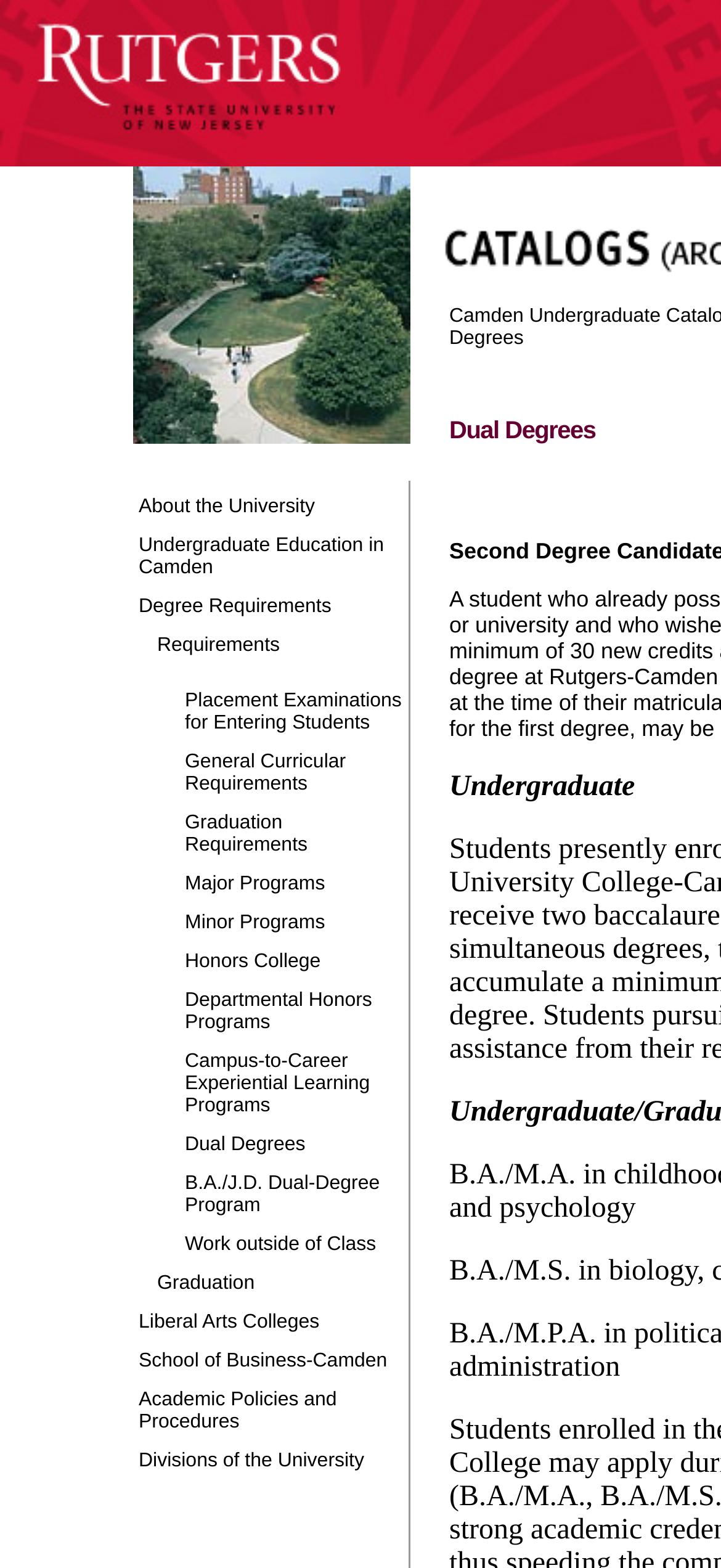Respond to the question below with a single word or phrase: Is there an image on the webpage?

Yes